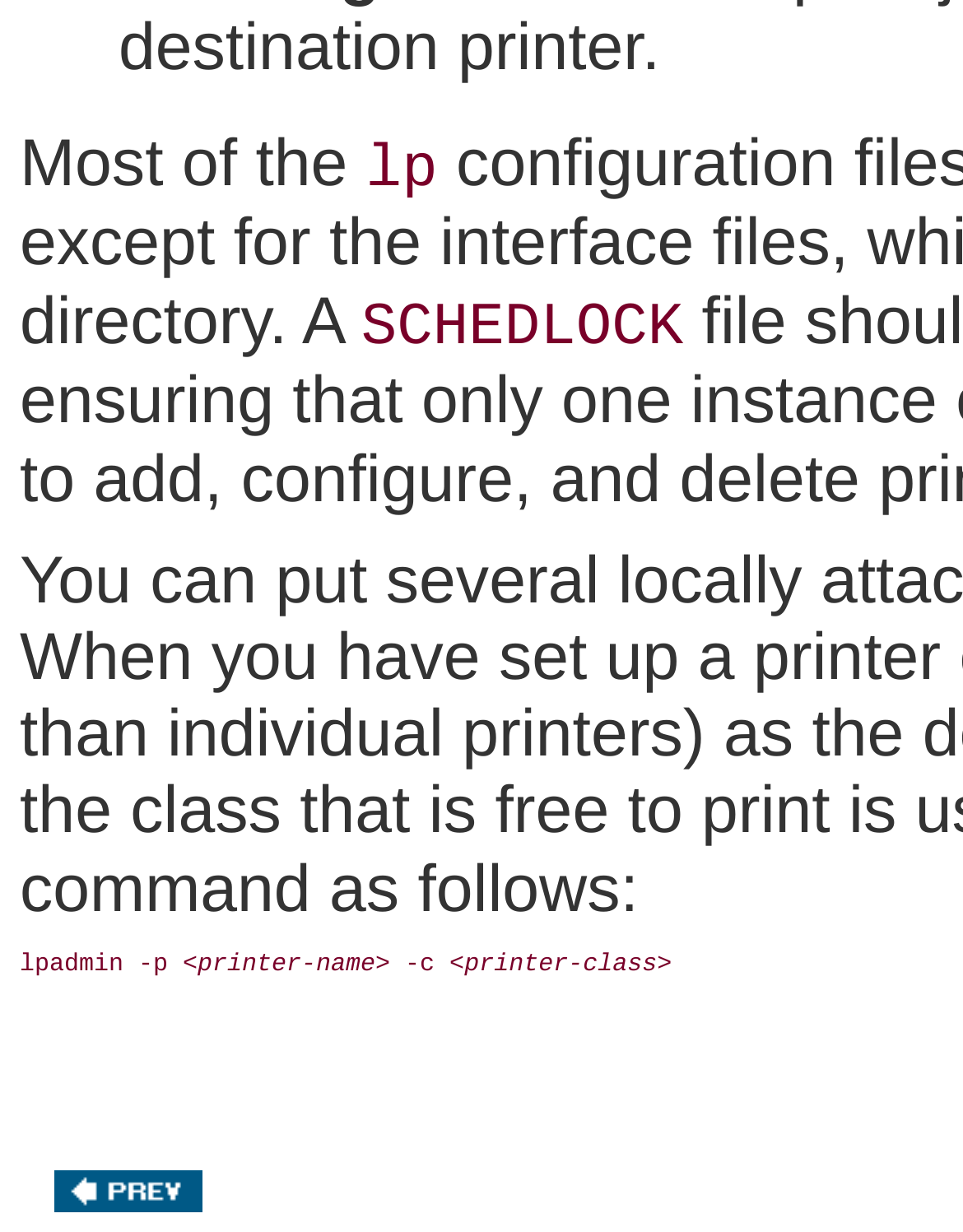Provide the bounding box coordinates in the format (top-left x, top-left y, bottom-right x, bottom-right y). All values are floating point numbers between 0 and 1. Determine the bounding box coordinate of the UI element described as: alt="Previous Page"

[0.057, 0.949, 0.211, 0.983]